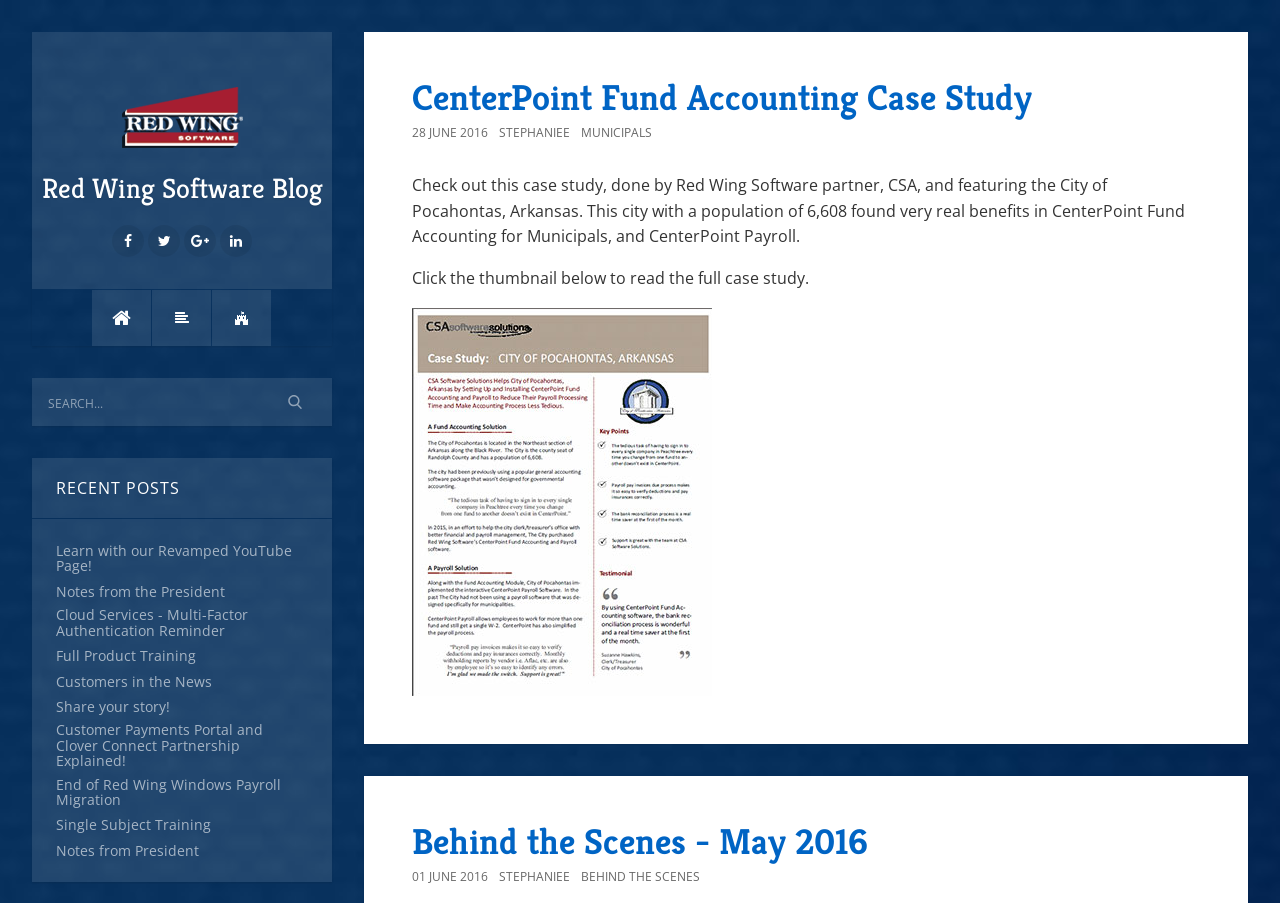Please identify the coordinates of the bounding box that should be clicked to fulfill this instruction: "Search for something".

[0.025, 0.419, 0.259, 0.472]